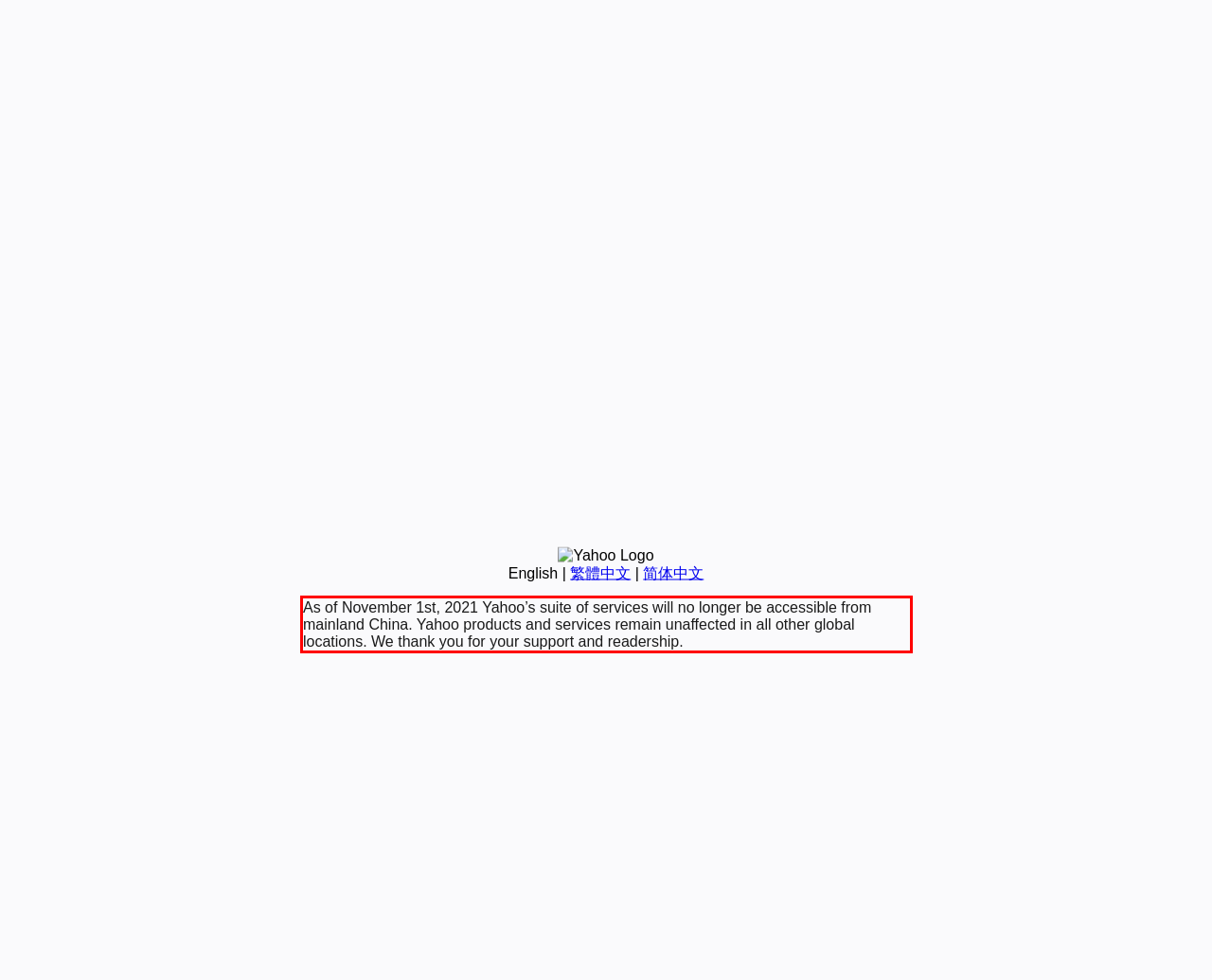Examine the webpage screenshot and use OCR to recognize and output the text within the red bounding box.

As of November 1st, 2021 Yahoo’s suite of services will no longer be accessible from mainland China. Yahoo products and services remain unaffected in all other global locations. We thank you for your support and readership.